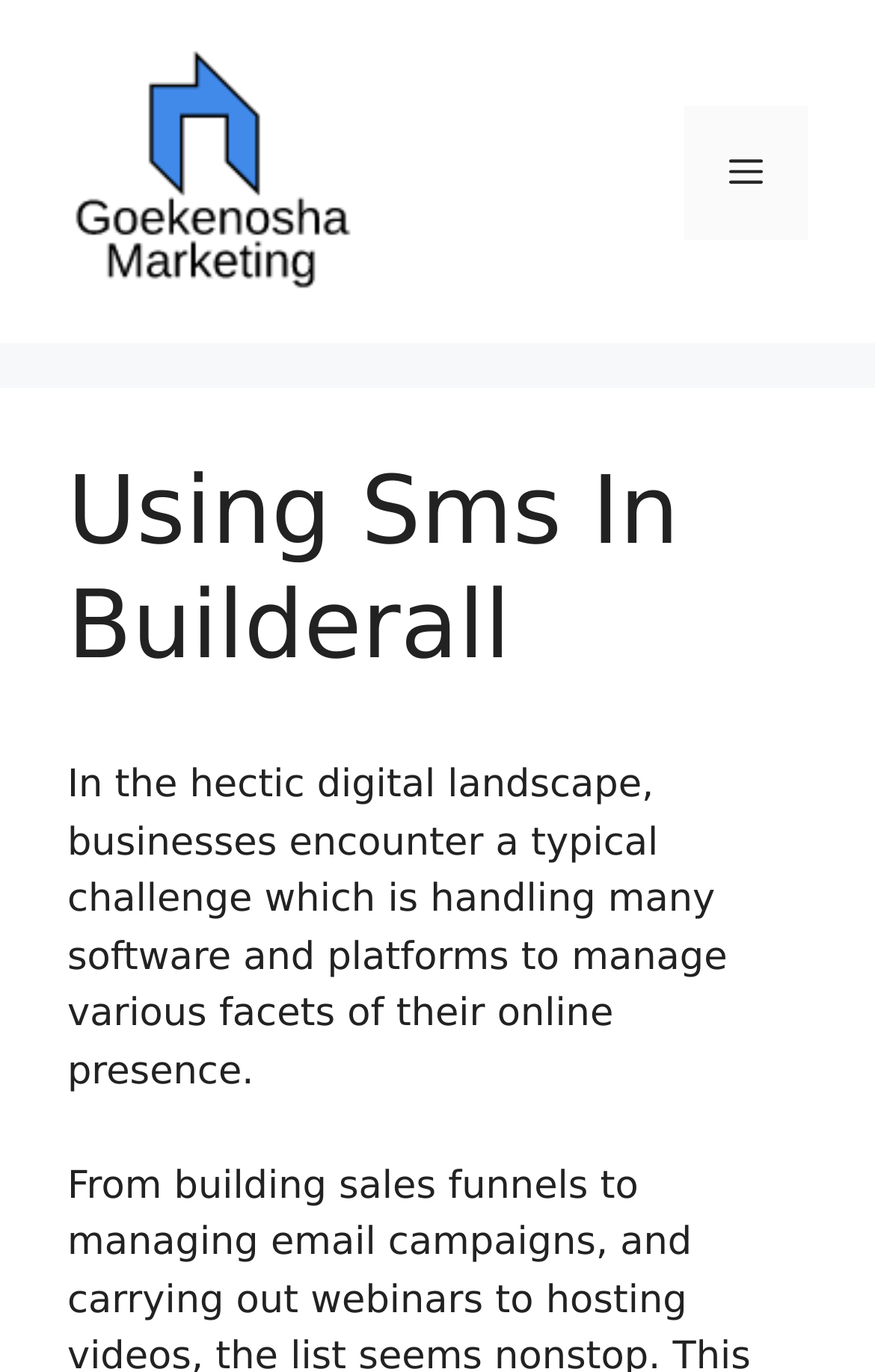Determine the bounding box coordinates for the HTML element described here: "alt="Ultimate Guide For Business Tools"".

[0.077, 0.108, 0.41, 0.141]